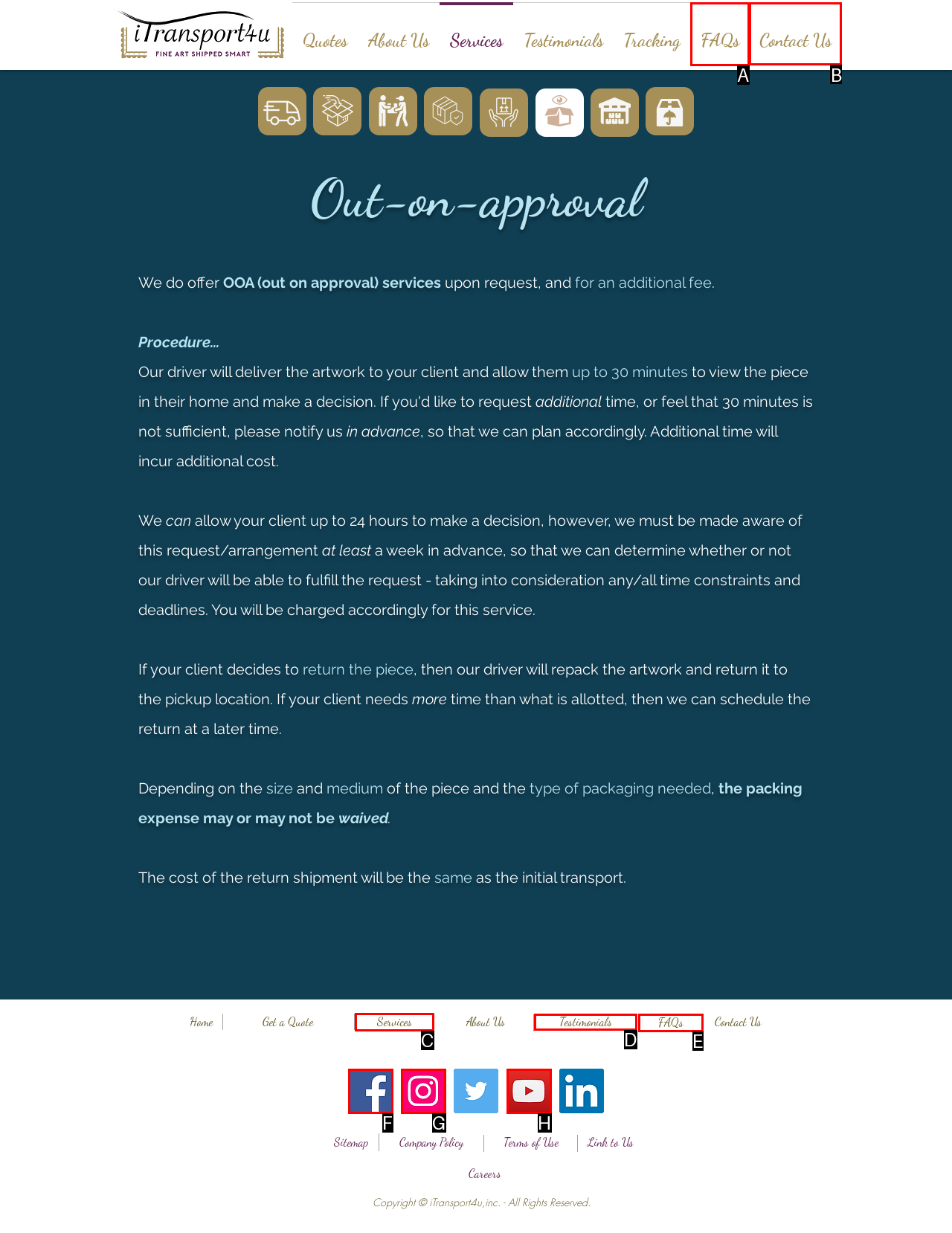Select the letter of the option that should be clicked to achieve the specified task: Click the 'Contact Us' link. Respond with just the letter.

B